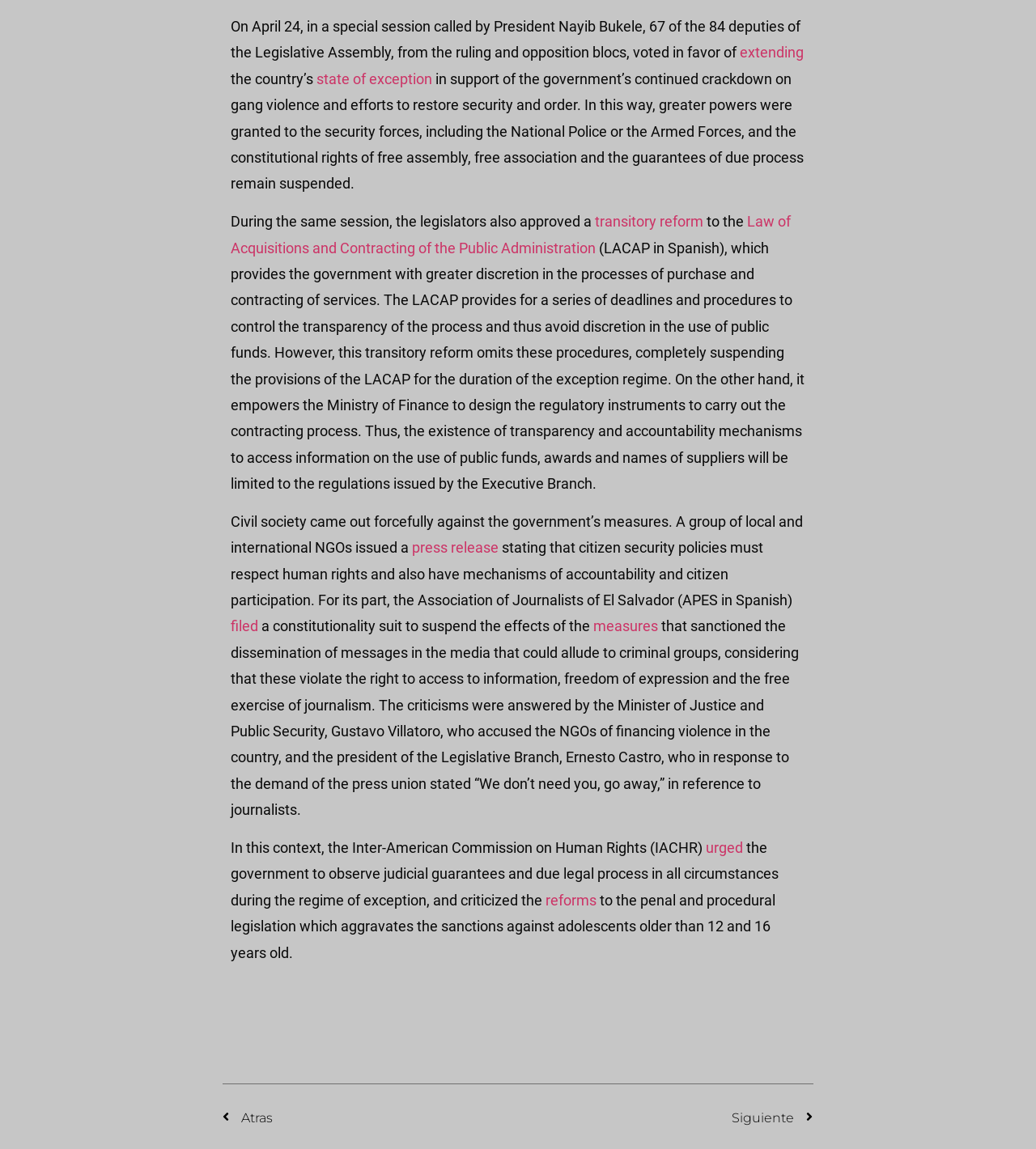Please identify the bounding box coordinates of the clickable region that I should interact with to perform the following instruction: "Open Pinterest". The coordinates should be expressed as four float numbers between 0 and 1, i.e., [left, top, right, bottom].

None